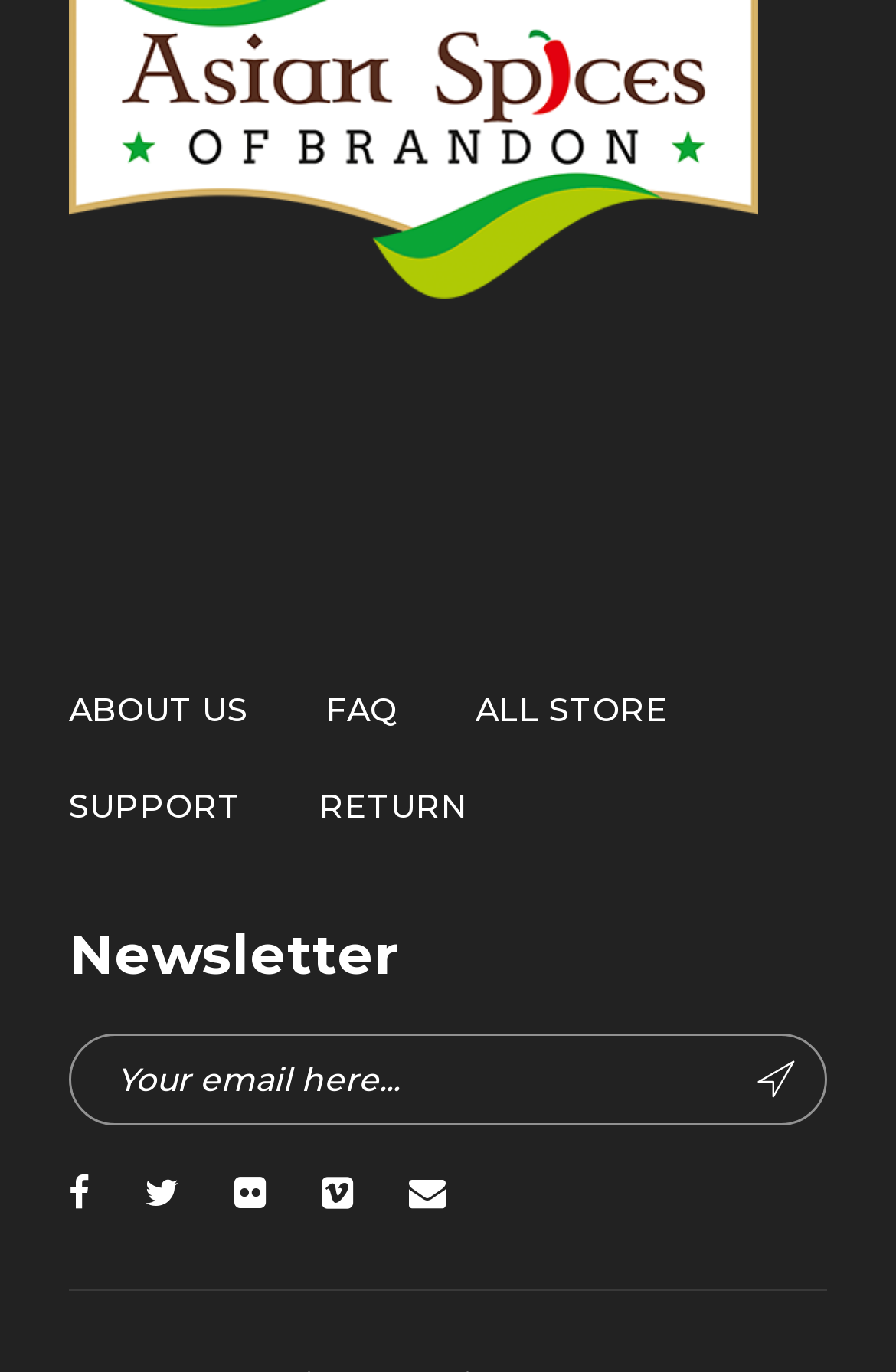Use the details in the image to answer the question thoroughly: 
What is the phone number to call?

I found the phone number by looking at the generic element 'Call phone number' and the corresponding link next to it, which contains the phone number.